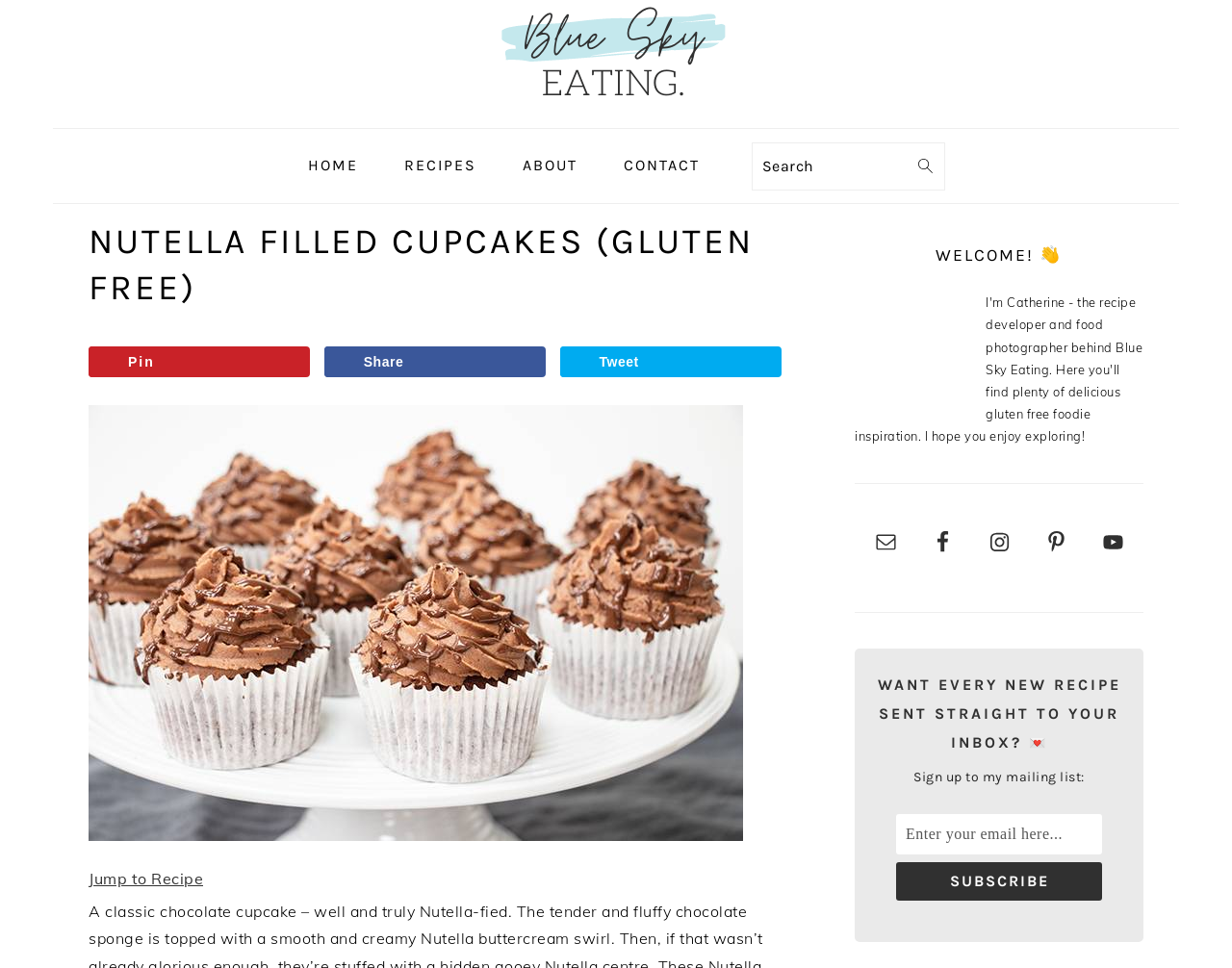Determine the bounding box coordinates of the region that needs to be clicked to achieve the task: "Subscribe to the mailing list".

[0.727, 0.89, 0.895, 0.93]